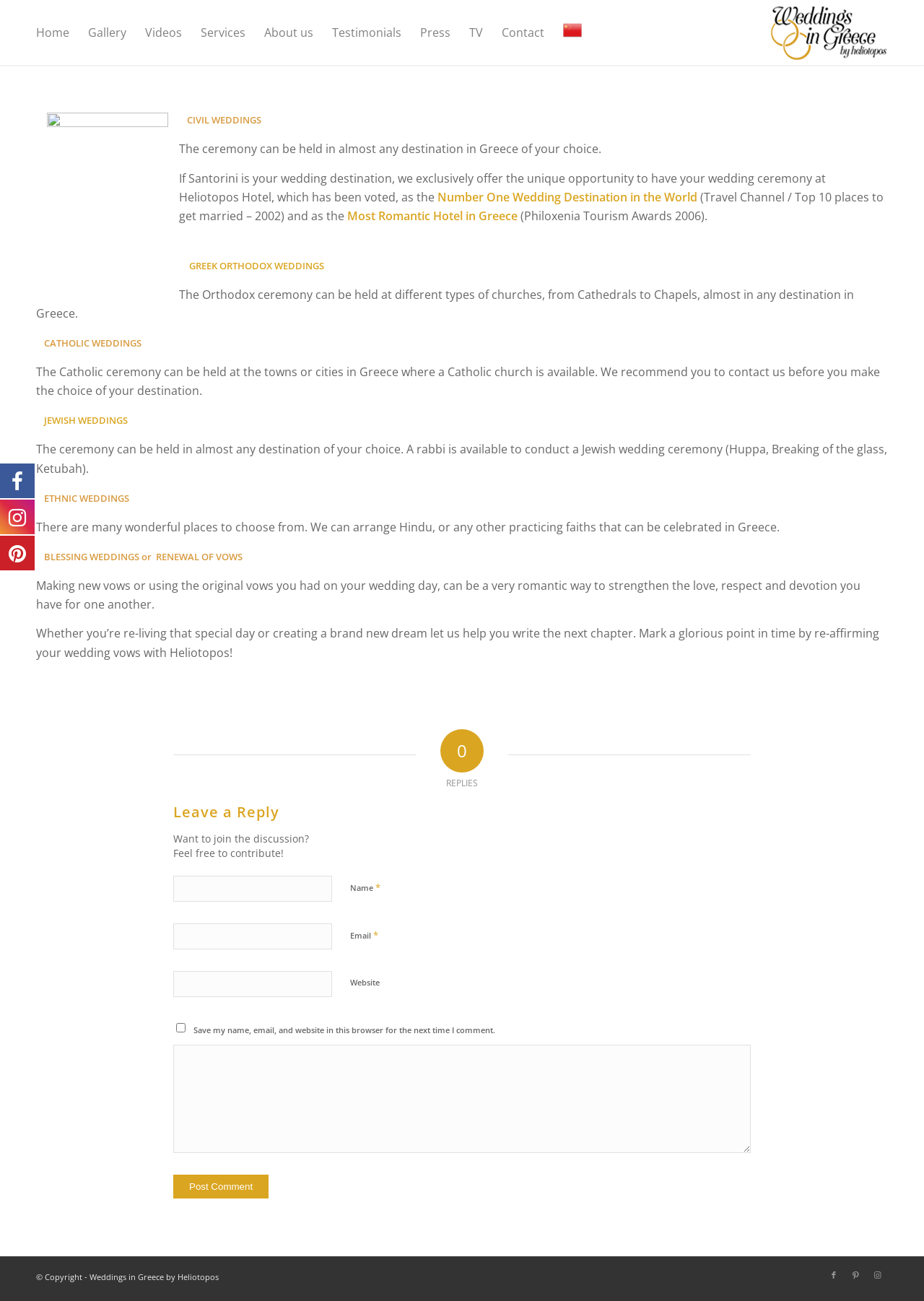Locate the bounding box coordinates of the area that needs to be clicked to fulfill the following instruction: "Enter your name in the input field". The coordinates should be in the format of four float numbers between 0 and 1, namely [left, top, right, bottom].

[0.188, 0.673, 0.359, 0.693]